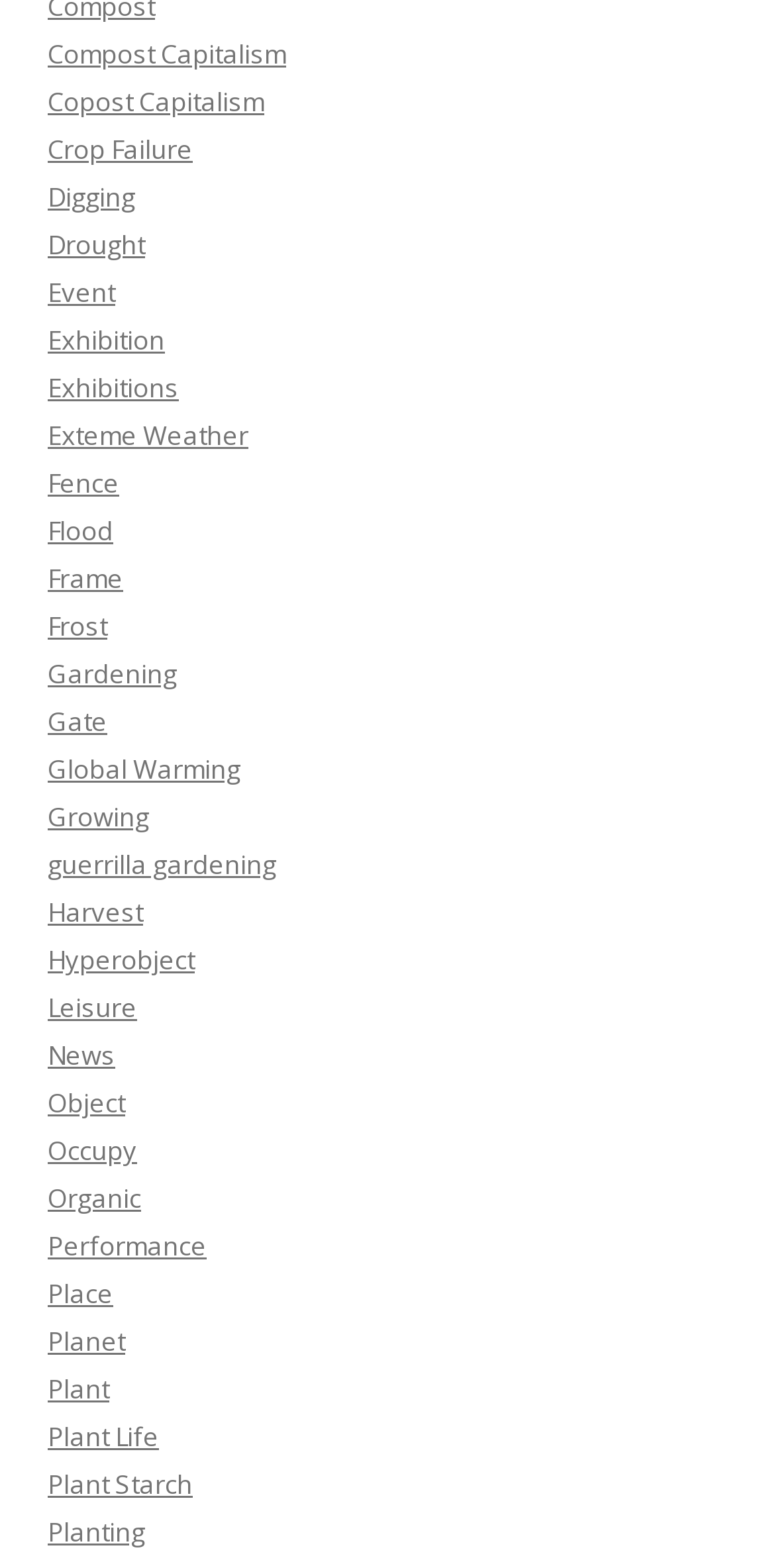Find the bounding box coordinates of the element I should click to carry out the following instruction: "Discover Plant Life".

[0.062, 0.905, 0.205, 0.928]